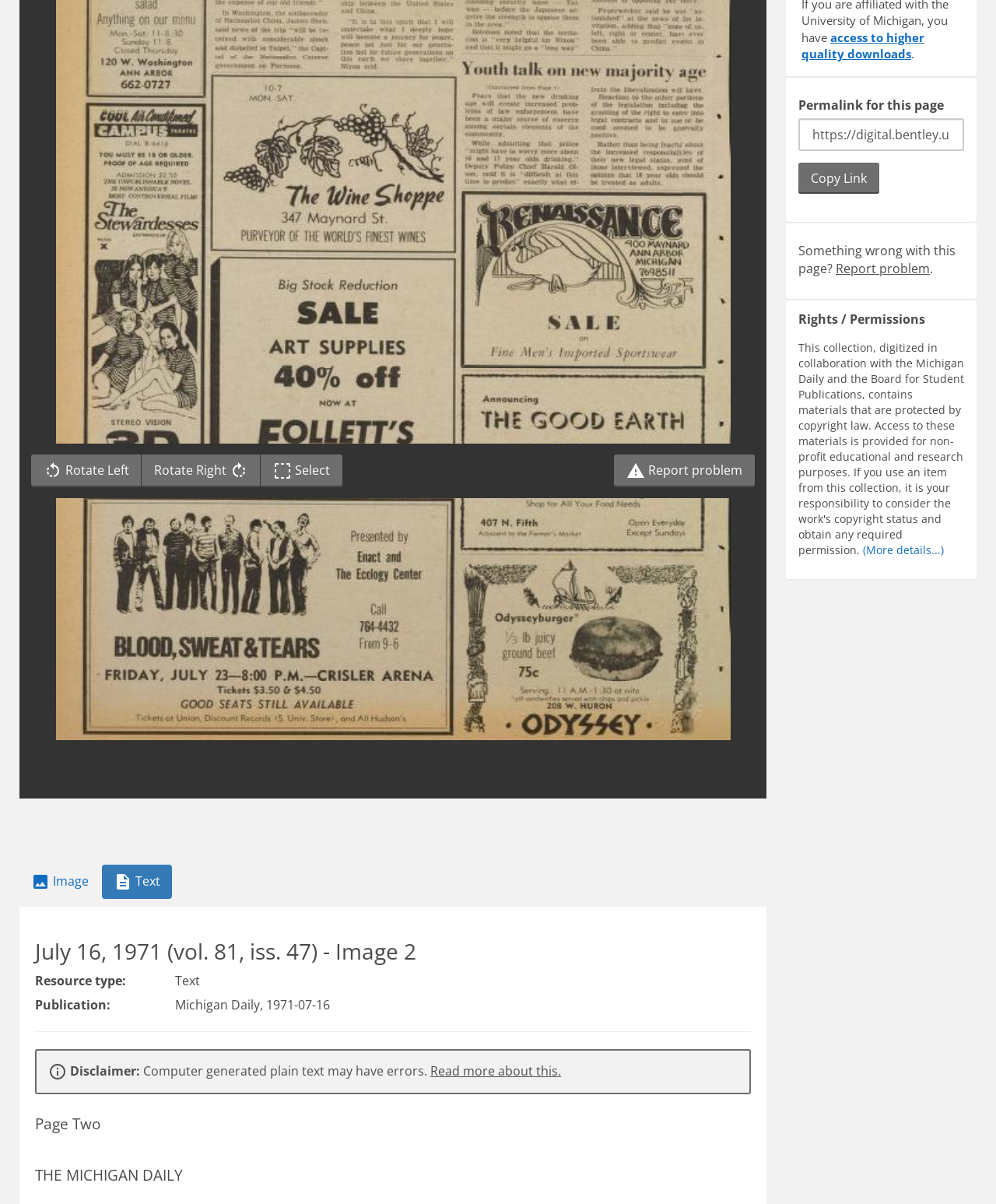Using the webpage screenshot, locate the HTML element that fits the following description and provide its bounding box: "(More details...)".

[0.866, 0.452, 0.948, 0.461]